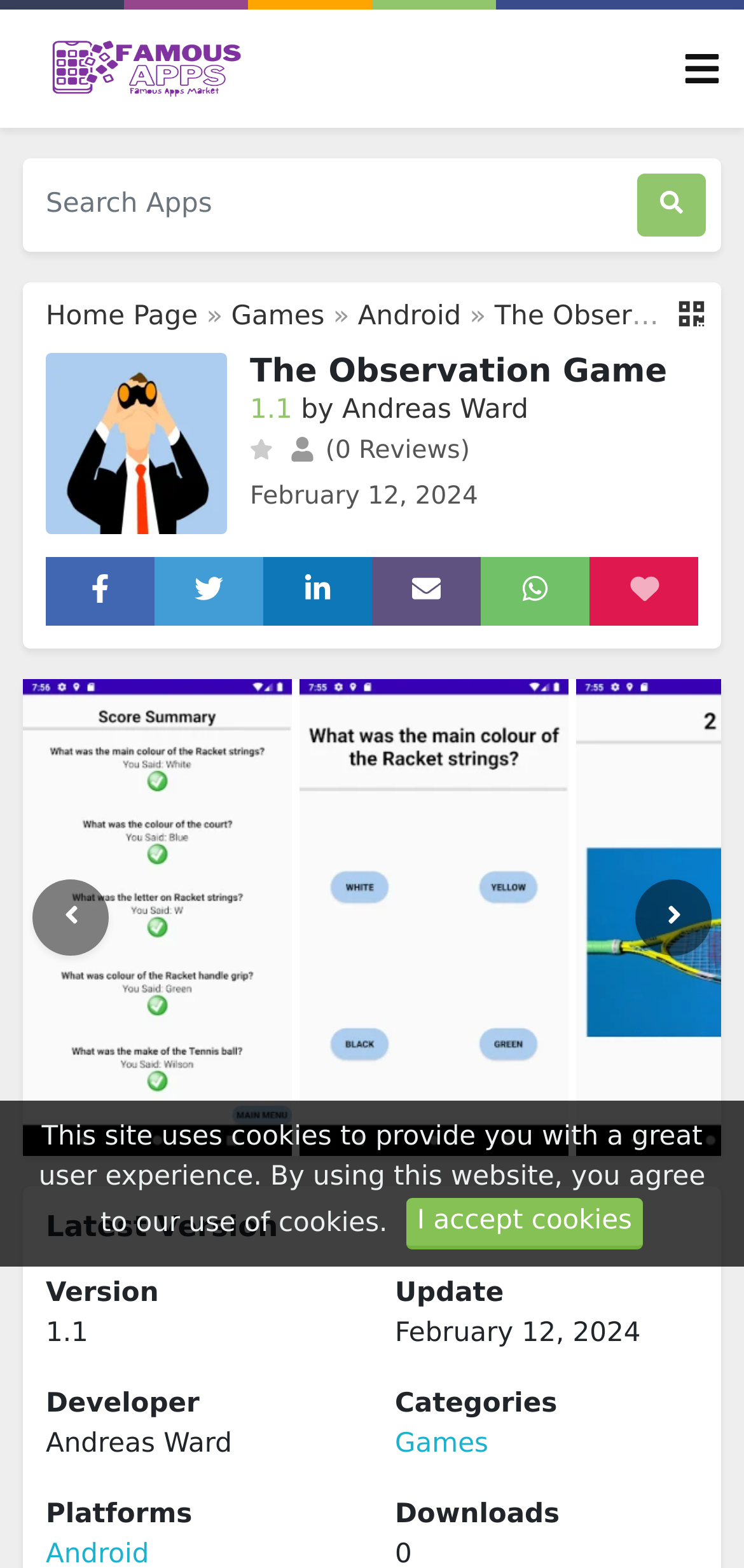Please find the main title text of this webpage.

The Observation Game